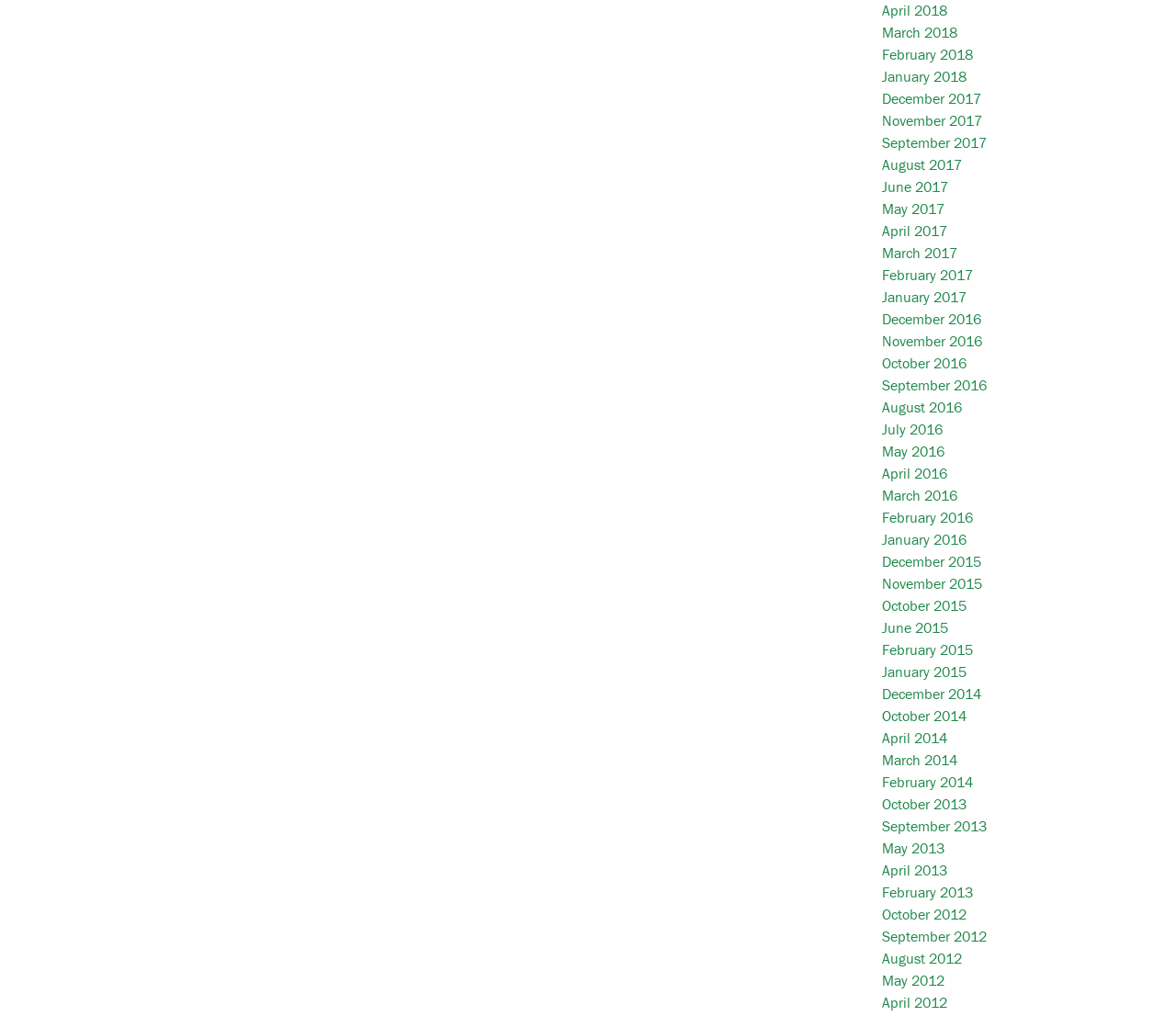Pinpoint the bounding box coordinates of the clickable area necessary to execute the following instruction: "View August 2012". The coordinates should be given as four float numbers between 0 and 1, namely [left, top, right, bottom].

[0.75, 0.934, 0.818, 0.952]